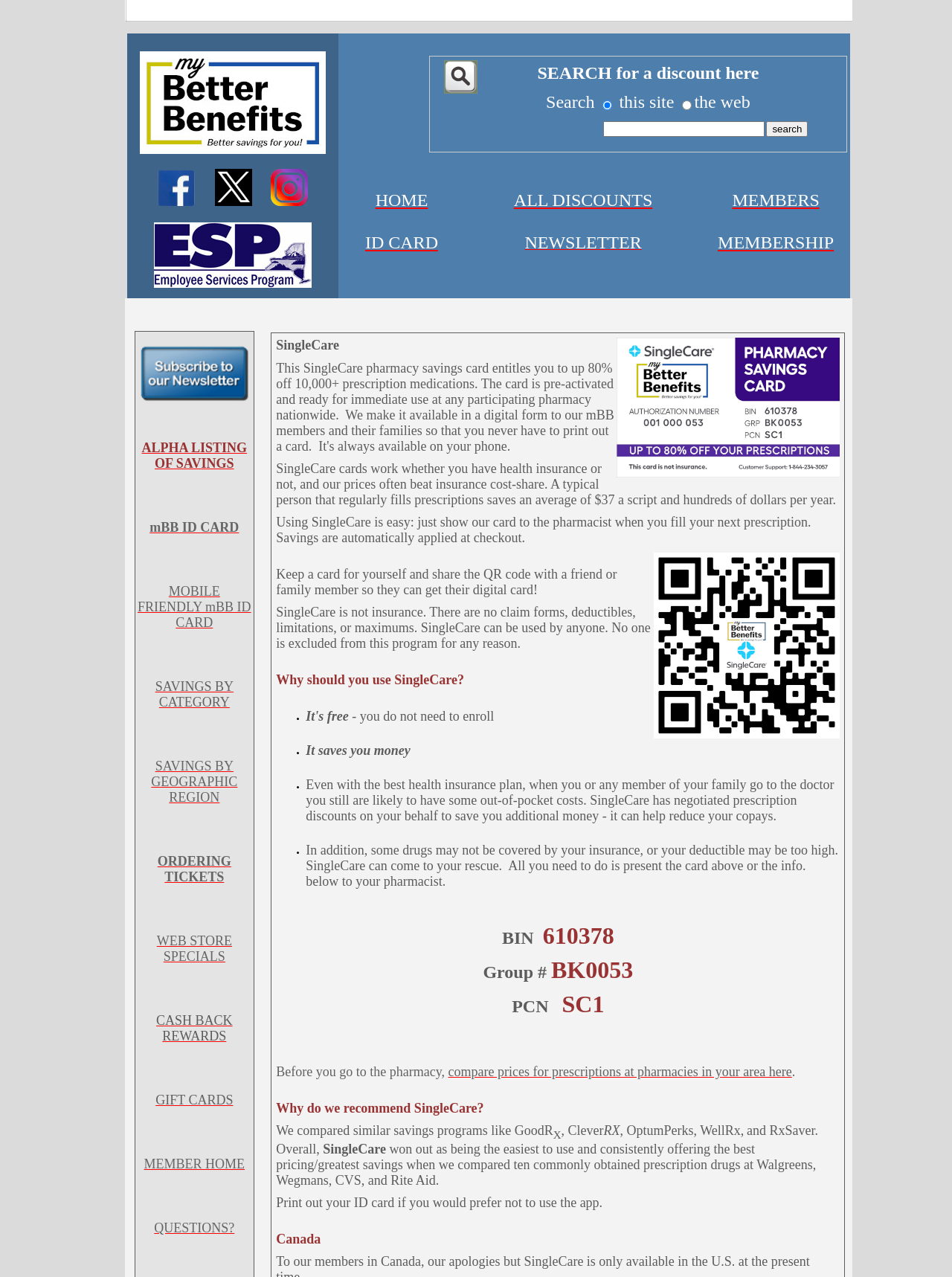Predict the bounding box coordinates of the UI element that matches this description: "QUESTIONS?". The coordinates should be in the format [left, top, right, bottom] with each value between 0 and 1.

[0.162, 0.957, 0.246, 0.967]